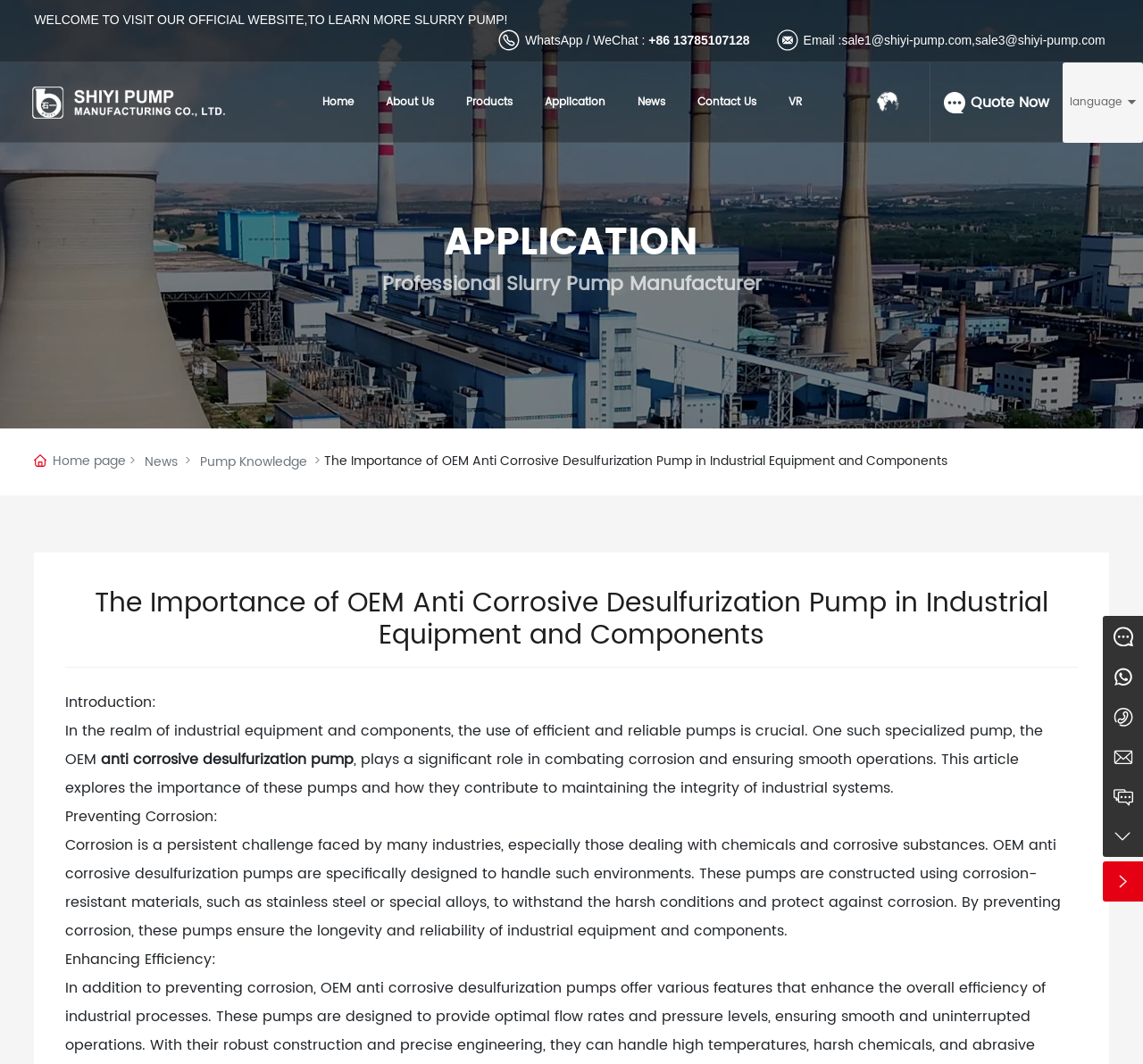What is the purpose of the OEM anti corrosive desulfurization pump?
Utilize the information in the image to give a detailed answer to the question.

The OEM anti corrosive desulfurization pump is designed to combat corrosion in industrial equipment and components. It is constructed using corrosion-resistant materials and is specifically designed to handle corrosive substances, ensuring the integrity of industrial systems.